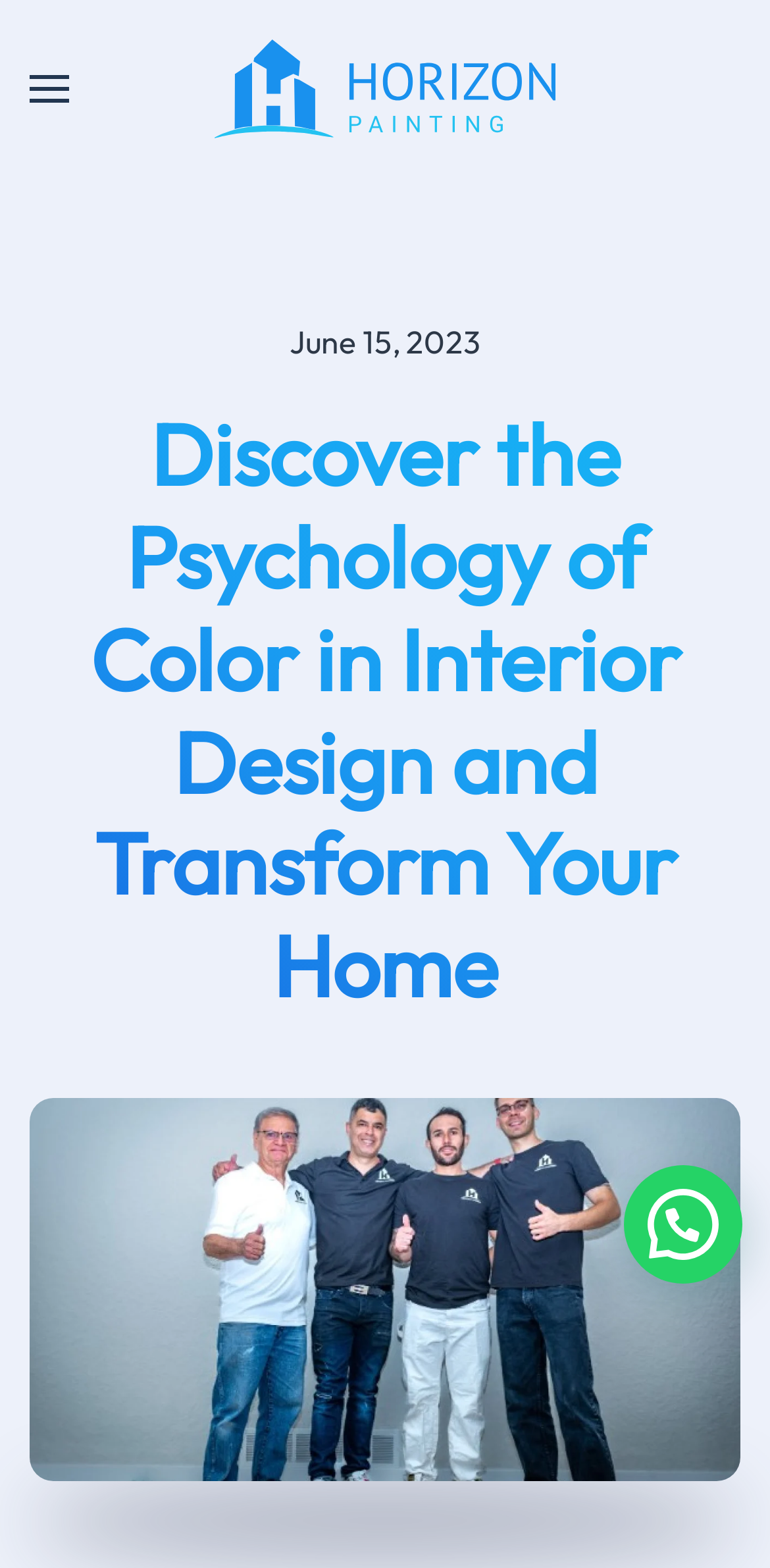What is the theme of the webpage content?
Refer to the image and respond with a one-word or short-phrase answer.

Interior Design